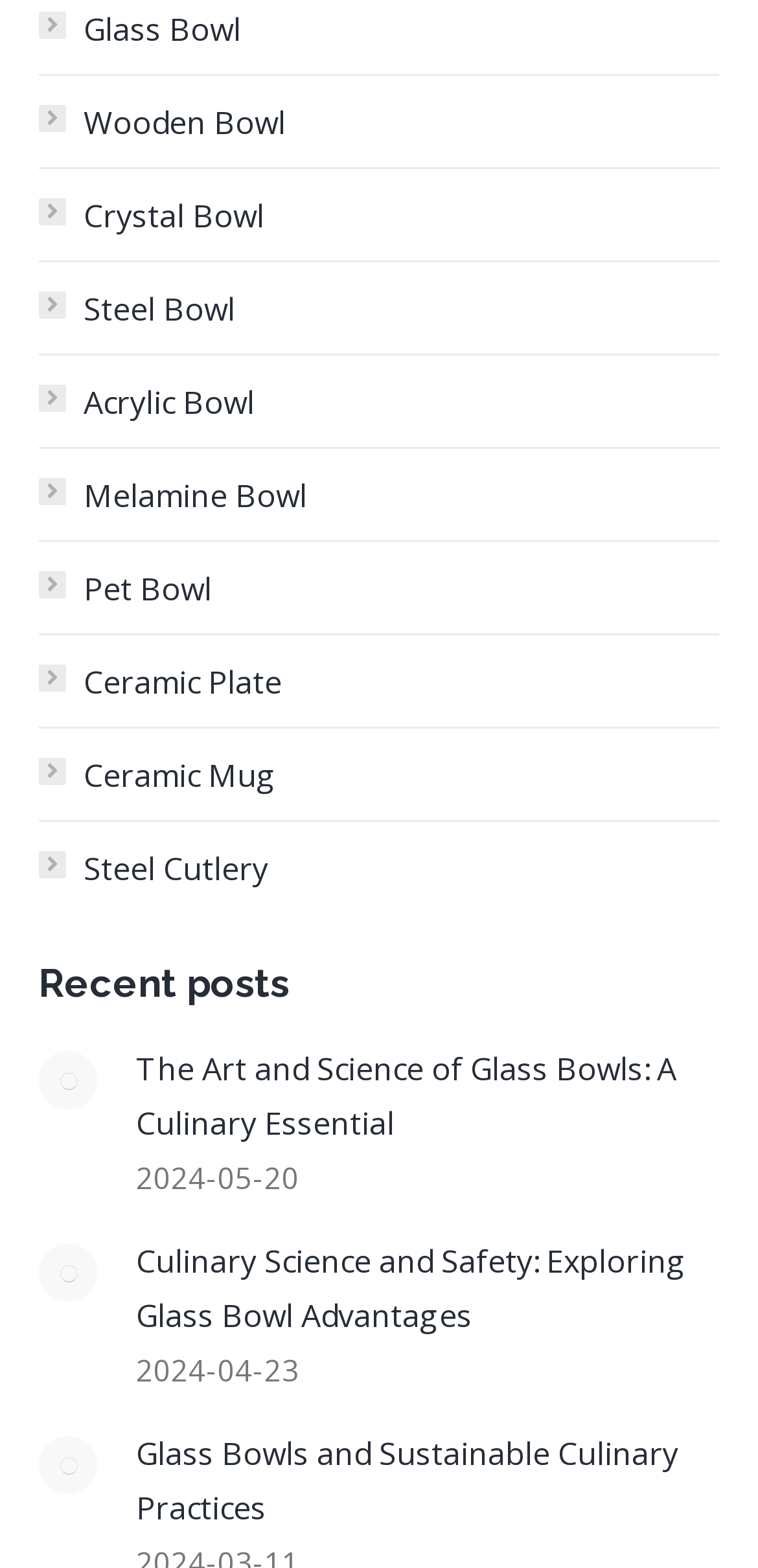Determine the bounding box coordinates of the region to click in order to accomplish the following instruction: "Click on Glass Bowl link". Provide the coordinates as four float numbers between 0 and 1, specifically [left, top, right, bottom].

[0.051, 0.001, 0.318, 0.036]